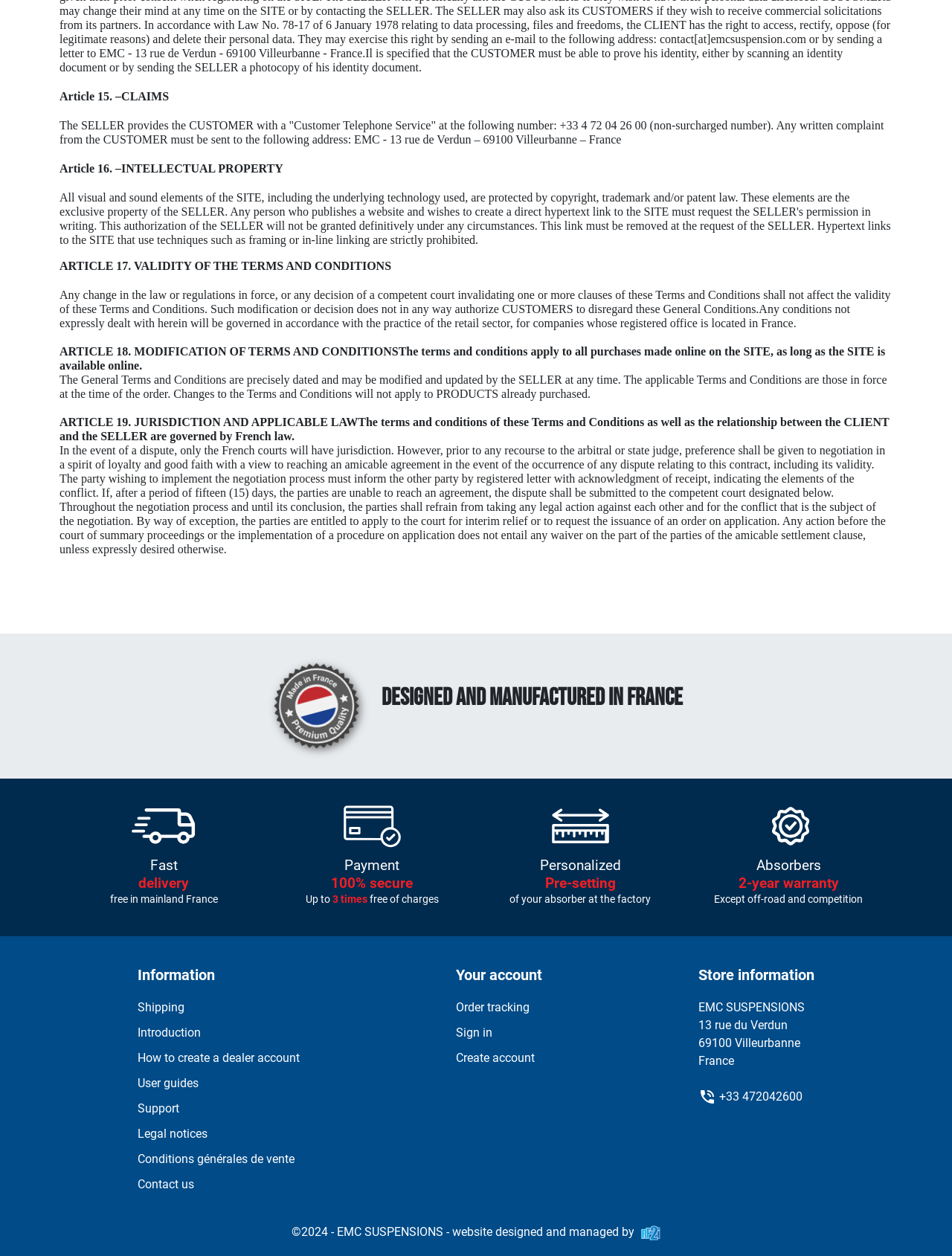Could you determine the bounding box coordinates of the clickable element to complete the instruction: "Call +33 472042600"? Provide the coordinates as four float numbers between 0 and 1, i.e., [left, top, right, bottom].

[0.755, 0.866, 0.843, 0.88]